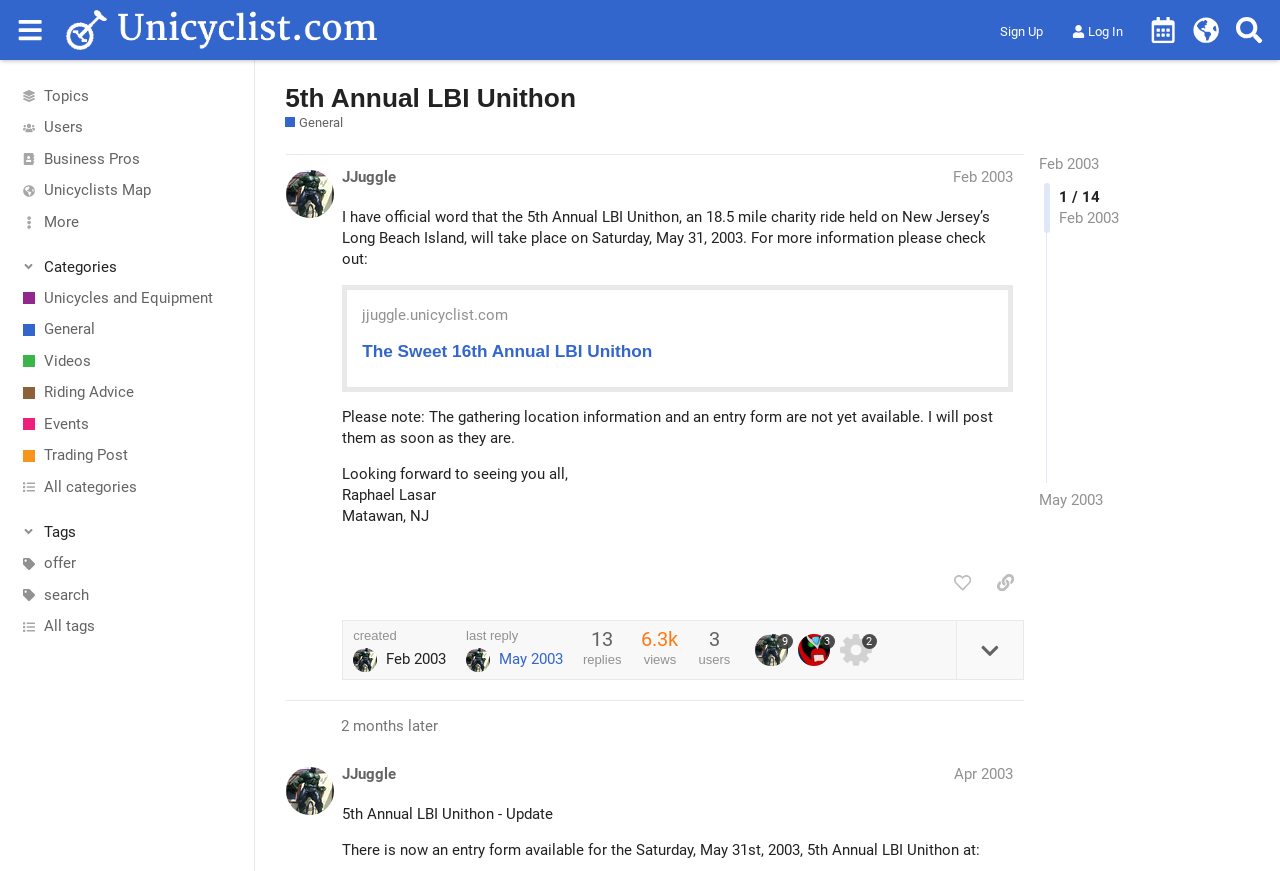When is the charity ride taking place?
By examining the image, provide a one-word or phrase answer.

Saturday, May 31, 2003